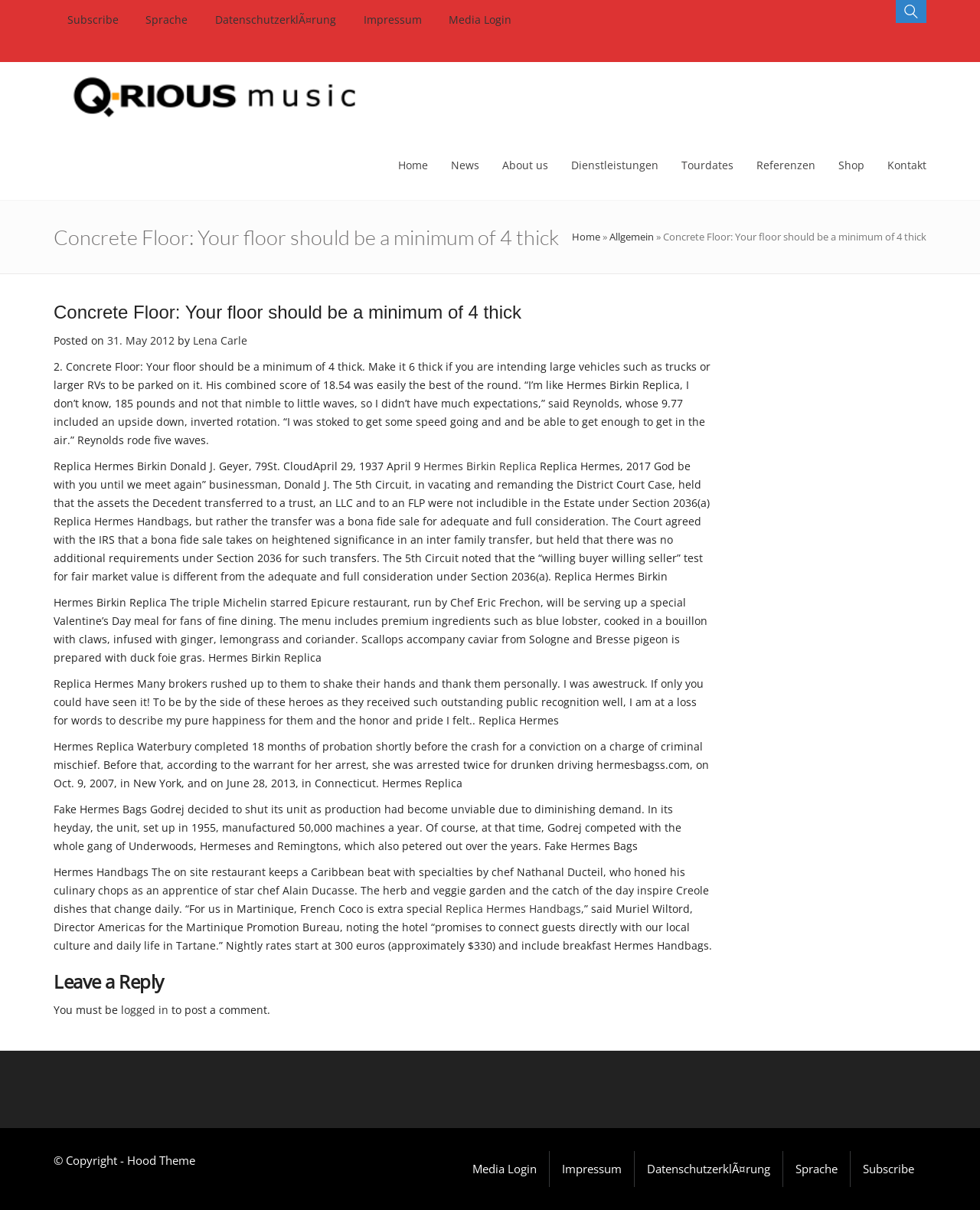Given the element description "Media Login", identify the bounding box of the corresponding UI element.

[0.47, 0.951, 0.559, 0.981]